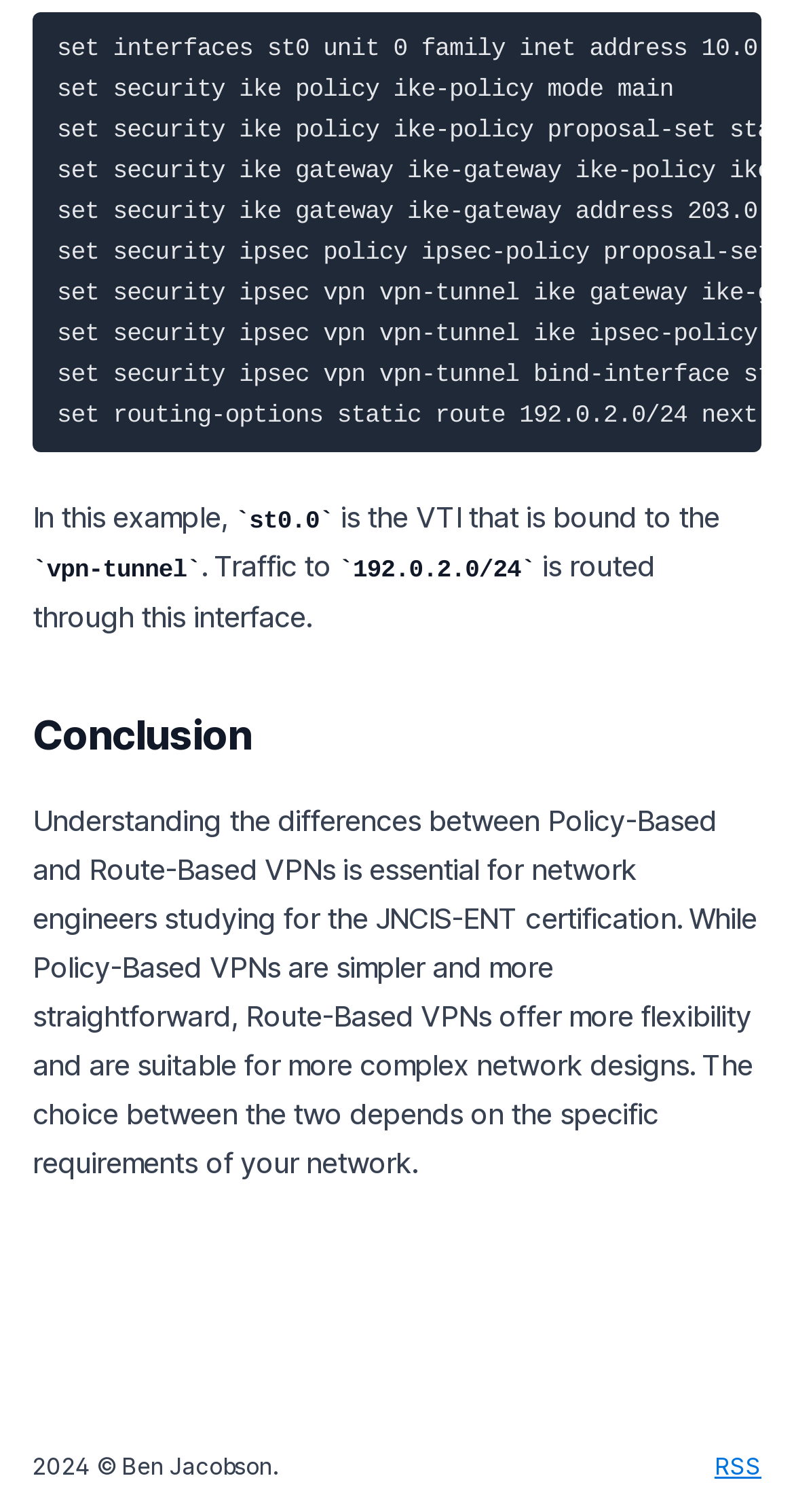What is the year of publication?
Look at the image and answer the question with a single word or phrase.

2024